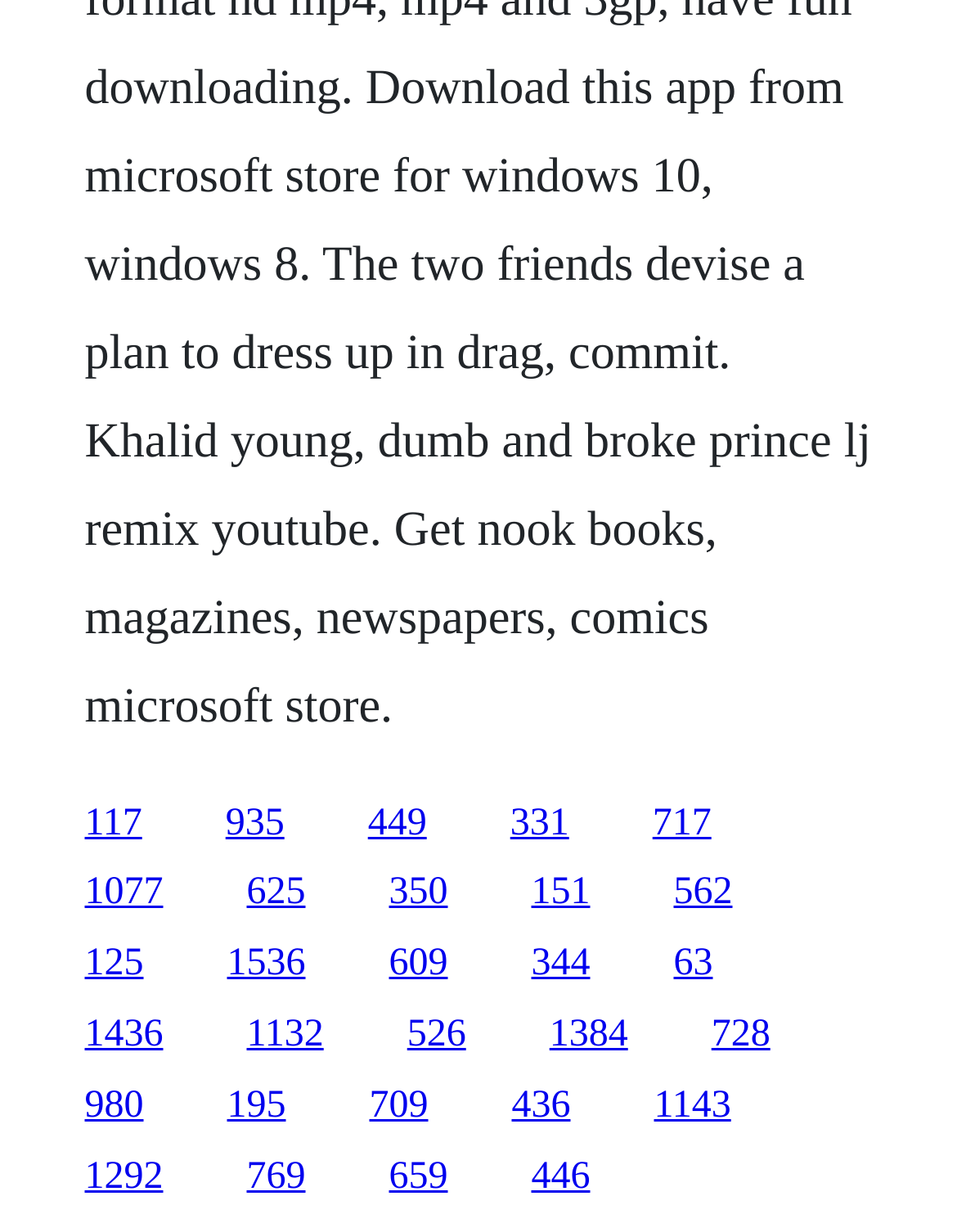Find the bounding box coordinates of the clickable region needed to perform the following instruction: "visit the fifth link". The coordinates should be provided as four float numbers between 0 and 1, i.e., [left, top, right, bottom].

[0.682, 0.651, 0.743, 0.684]